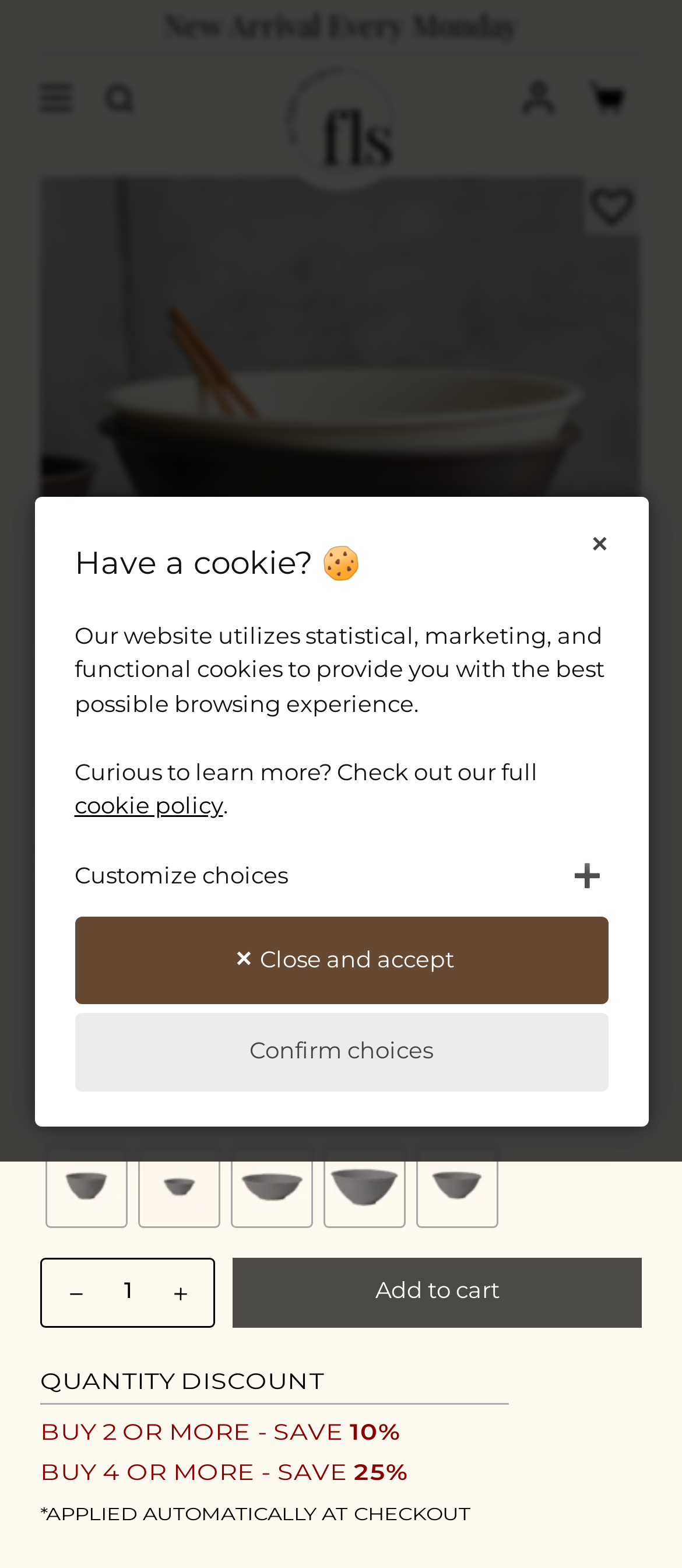Find the bounding box coordinates of the clickable area that will achieve the following instruction: "Click on Products".

None